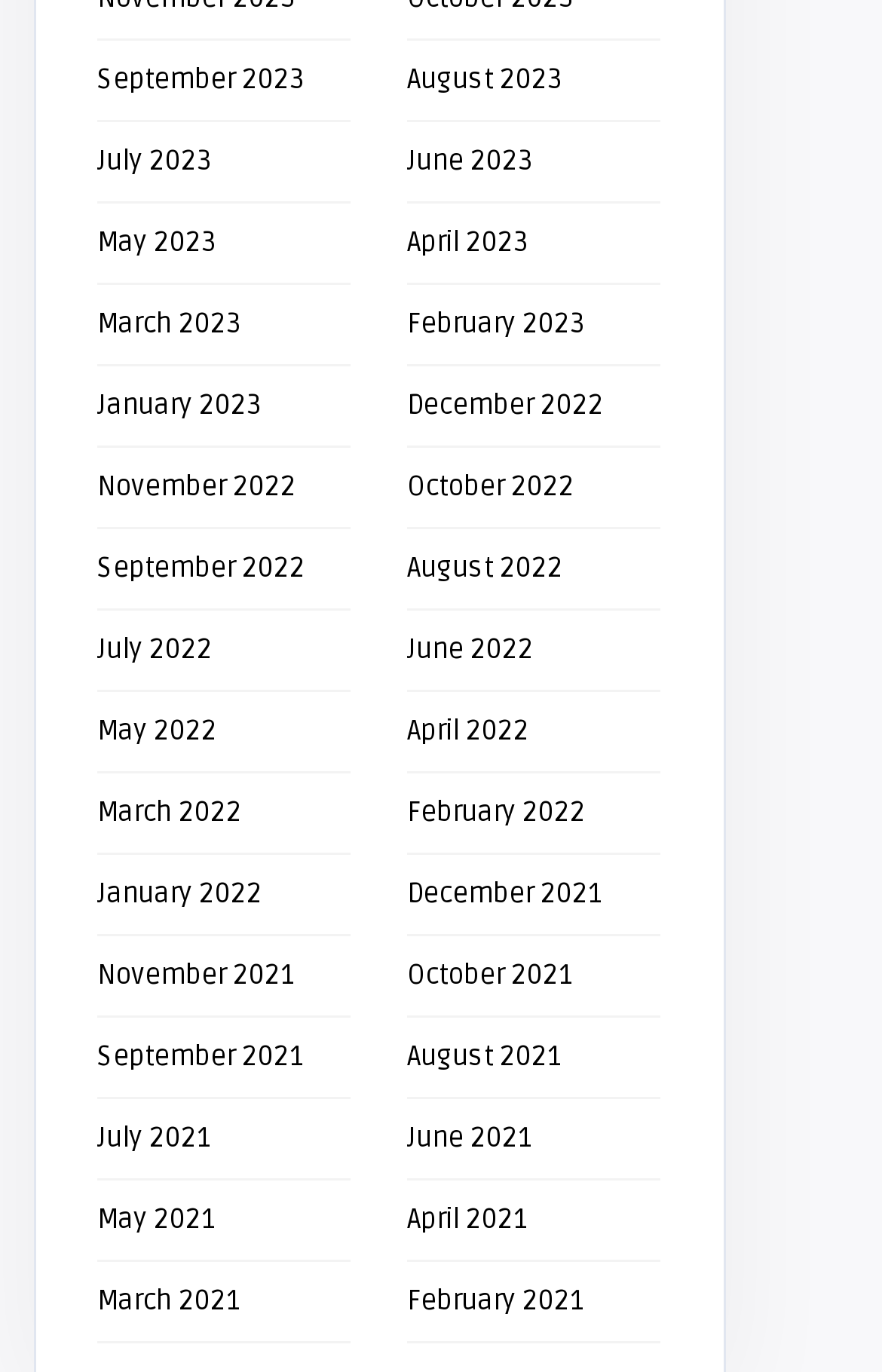Using the provided description September 2021, find the bounding box coordinates for the UI element. Provide the coordinates in (top-left x, top-left y, bottom-right x, bottom-right y) format, ensuring all values are between 0 and 1.

[0.11, 0.758, 0.344, 0.783]